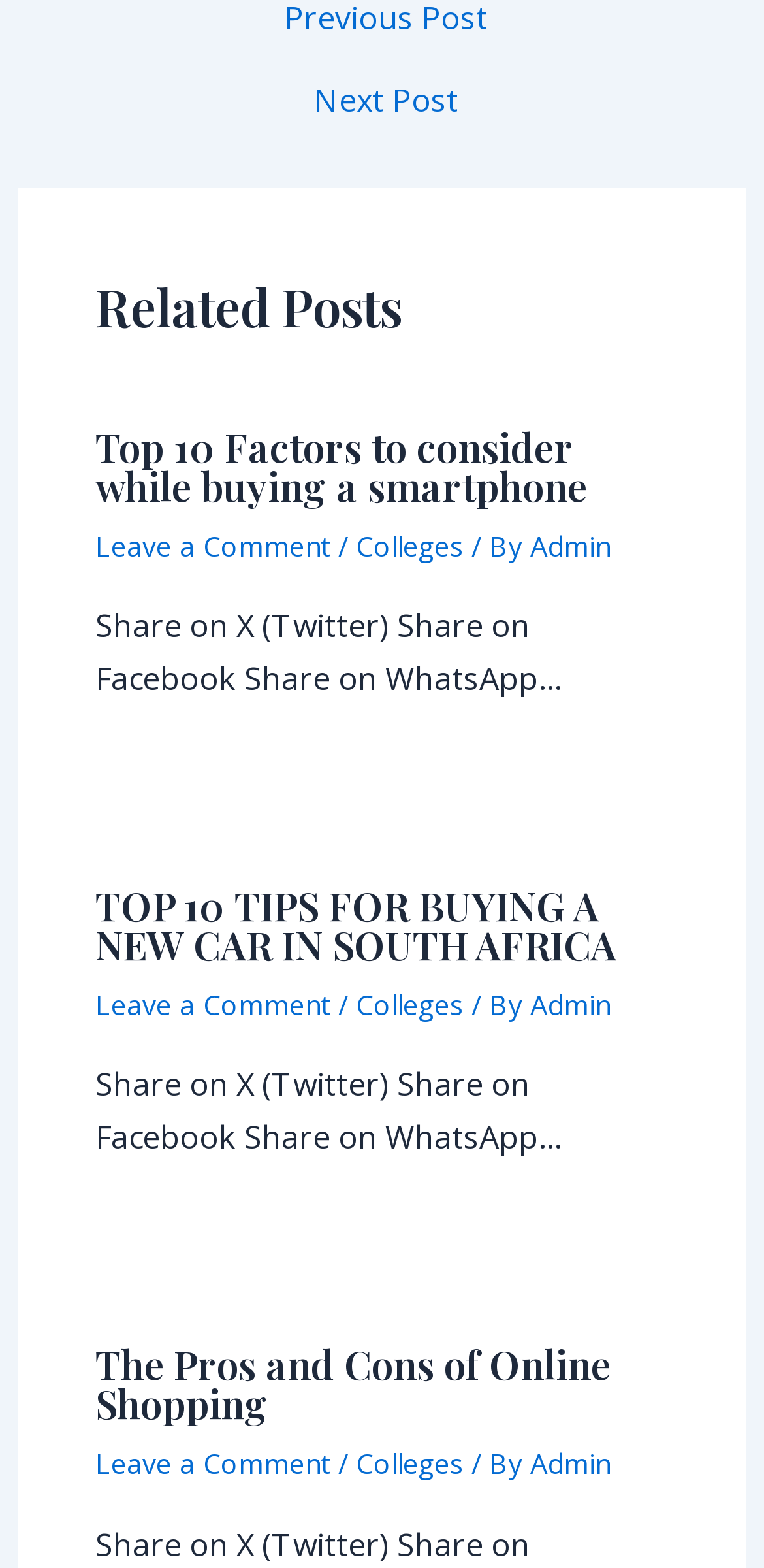Please give a succinct answer to the question in one word or phrase:
What is the title of the first related post?

Top 10 Factors to consider while buying a smartphone